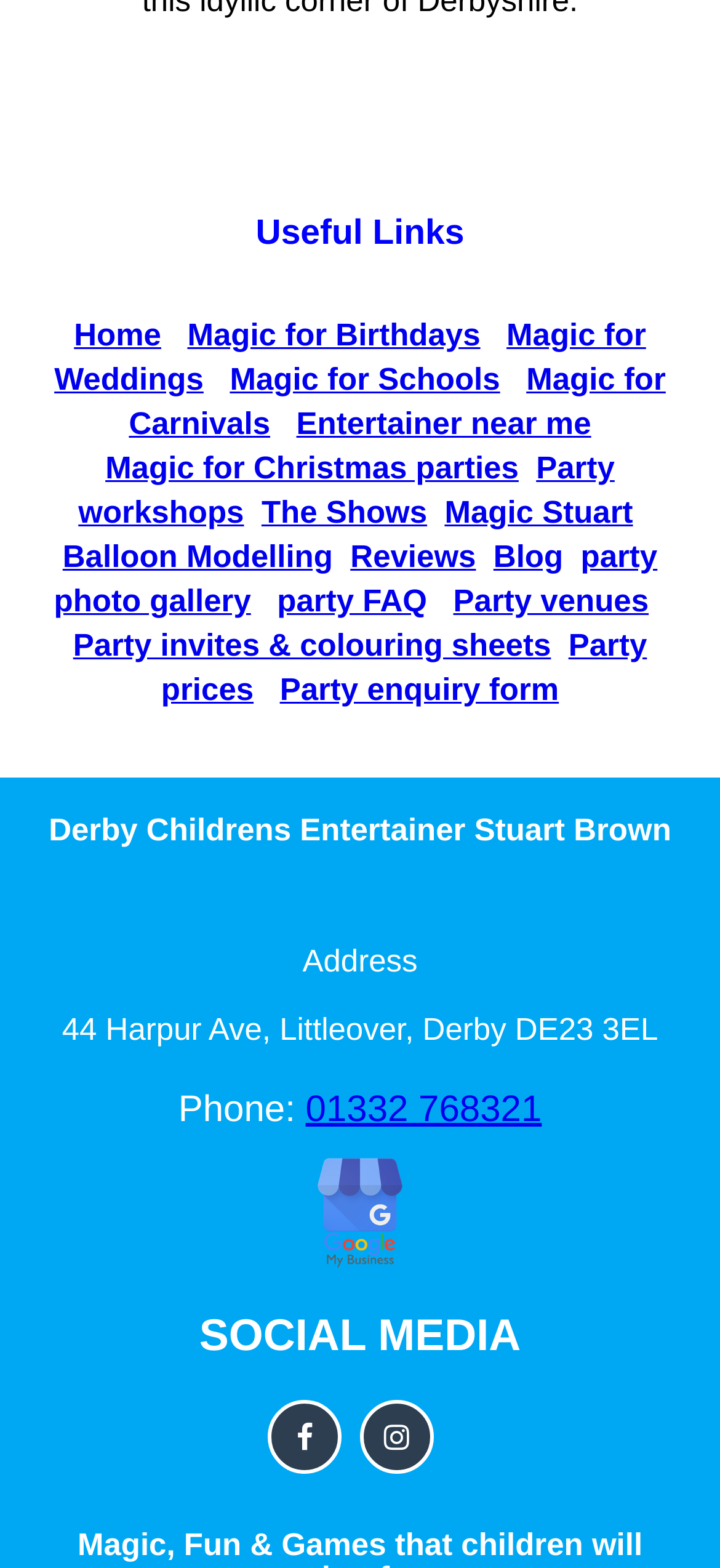What is the profession of Stuart Brown?
Analyze the screenshot and provide a detailed answer to the question.

The webpage mentions 'Derby Childrens Entertainer Stuart Brown' in the static text element, indicating that Stuart Brown is a children's entertainer.